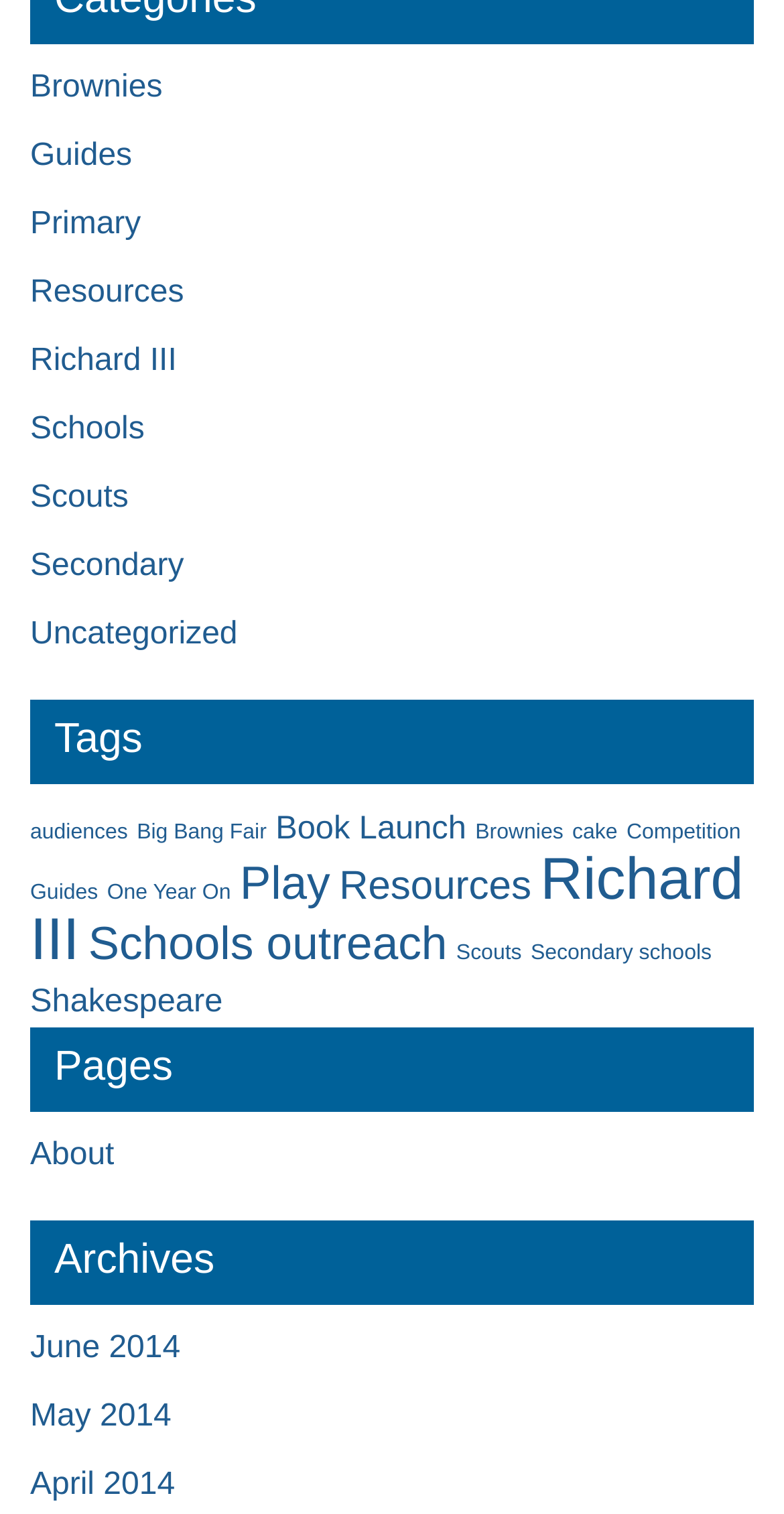Find the bounding box coordinates for the element that must be clicked to complete the instruction: "Click on Brownies". The coordinates should be four float numbers between 0 and 1, indicated as [left, top, right, bottom].

[0.038, 0.046, 0.207, 0.069]